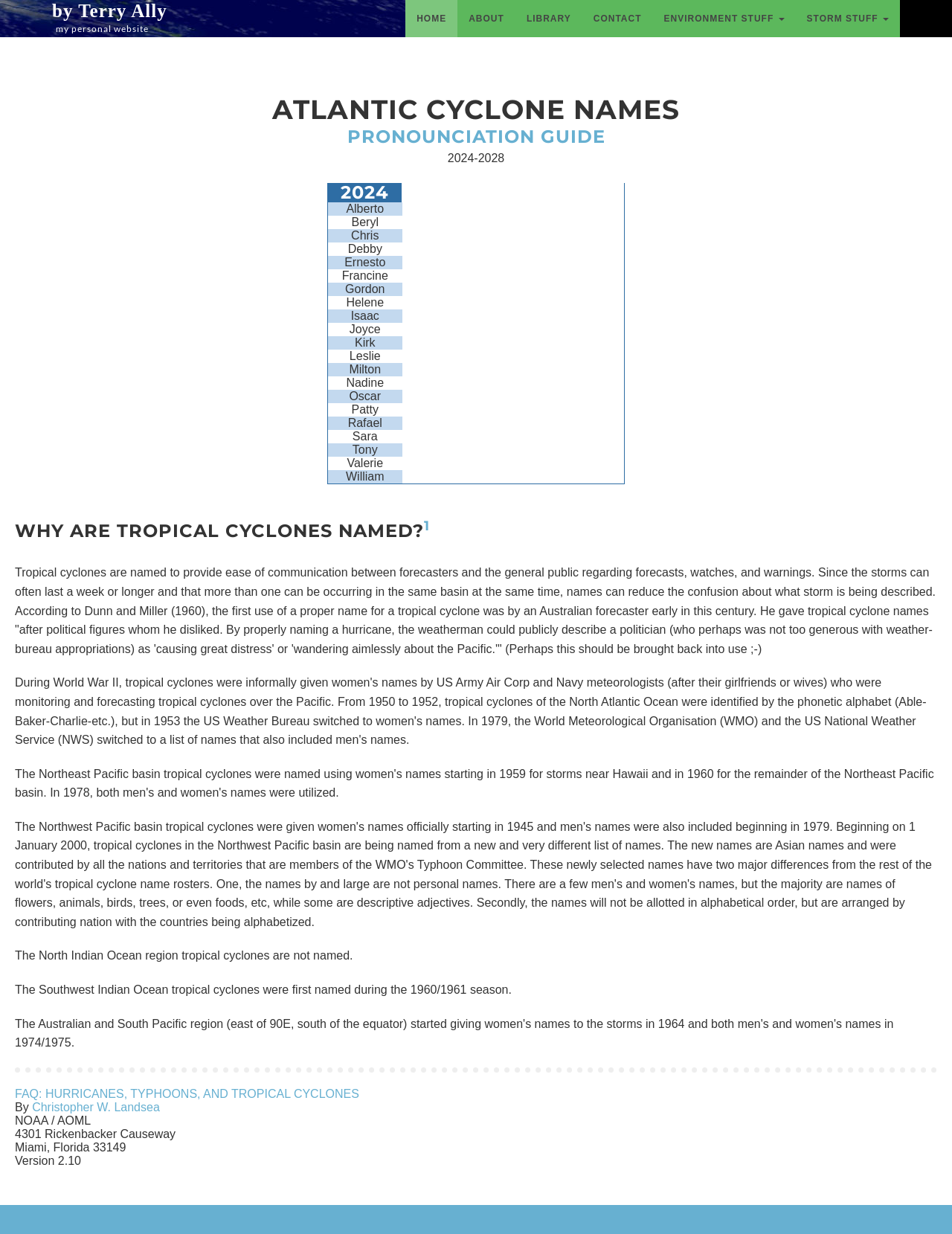What is the name of the author of the webpage?
Refer to the image and provide a one-word or short phrase answer.

Terry Ally